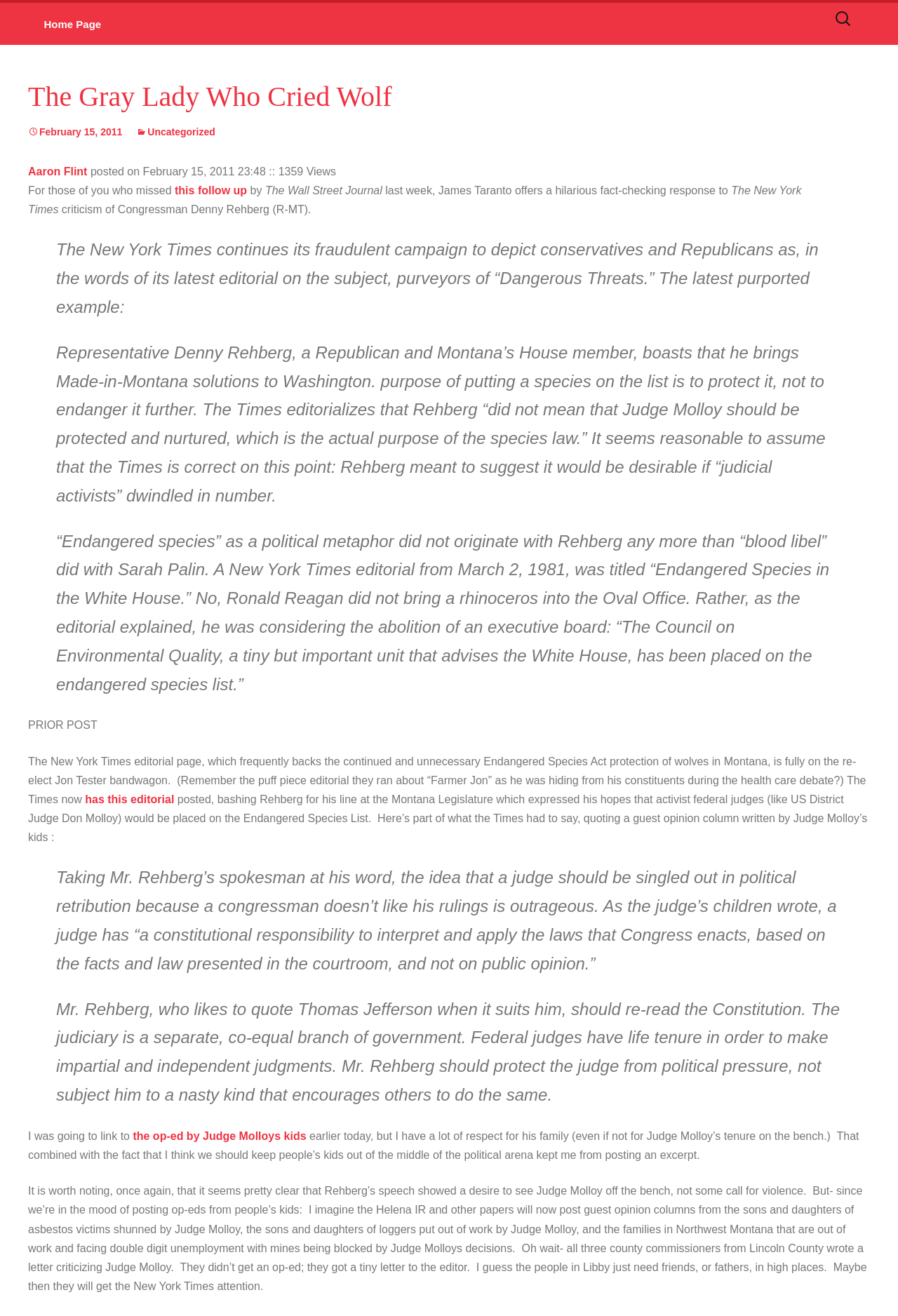Can you determine the bounding box coordinates of the area that needs to be clicked to fulfill the following instruction: "Check the follow-up article"?

[0.195, 0.14, 0.275, 0.149]